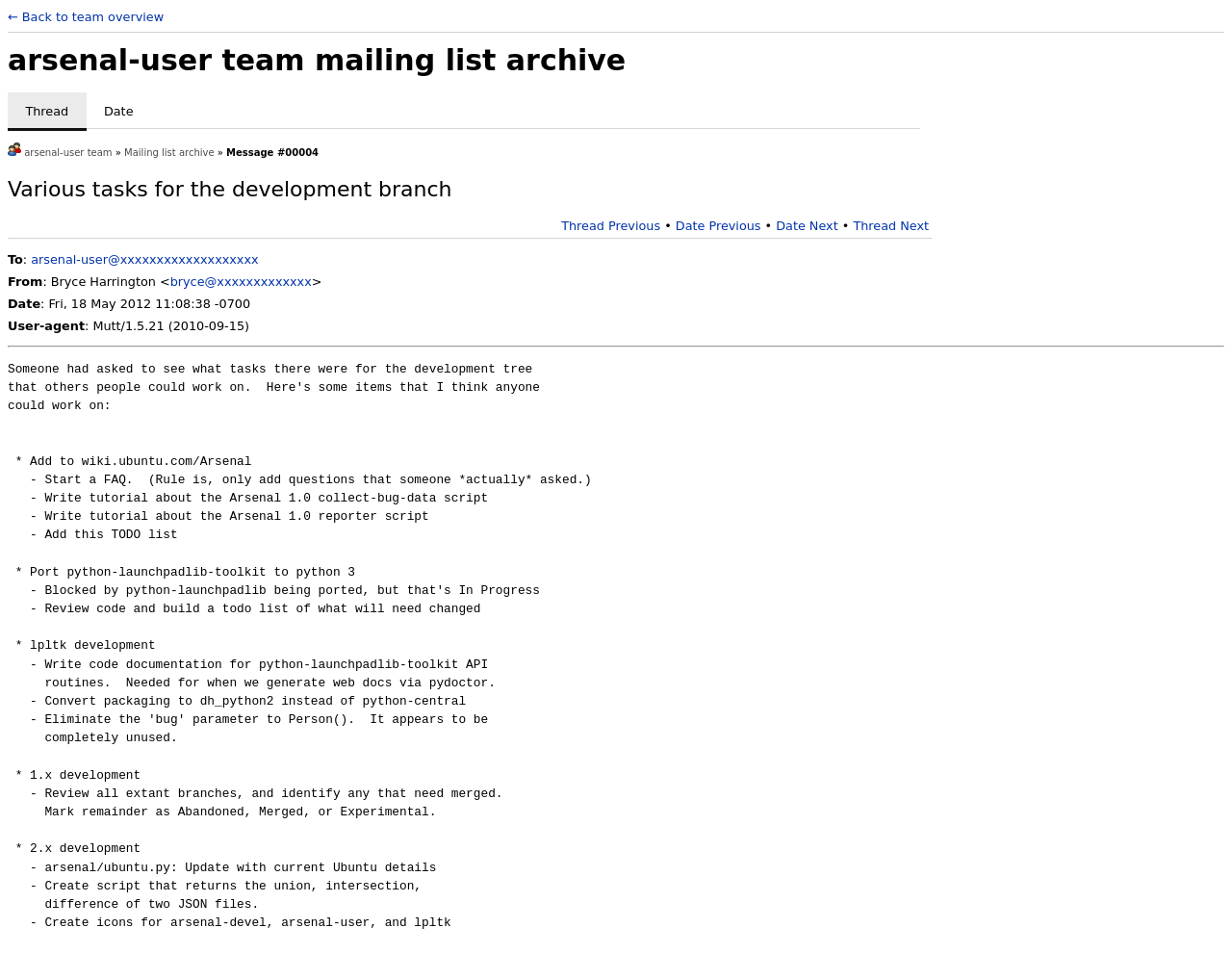Summarize the webpage with intricate details.

The webpage appears to be an archive of a mailing list for the "arsenal-user team" in Launchpad. At the top left, there is a link to go back to the team overview. Next to it, there is a heading that reads "arsenal-user team mailing list archive". 

Below the heading, there are two list items: "View messages by thread" and "View messages by date", each with a corresponding link. On the right side of these list items, there are two more links: "arsenal-user team" and "Mailing list archive". 

Further down, there is a static text "Message #00004" followed by a heading that reads "Various tasks for the development branch". Below this heading, there is a table with a single row and two columns. The first column is empty, and the second column contains a series of links and text, including "Thread Previous", "Date Previous", "Date Next", and "Thread Next", separated by bullet points.

Below the table, there are several lines of text, including "To", "From", "Date", and "User-agent", each followed by a corresponding value or email address. Some of these values are links, while others are plain text.